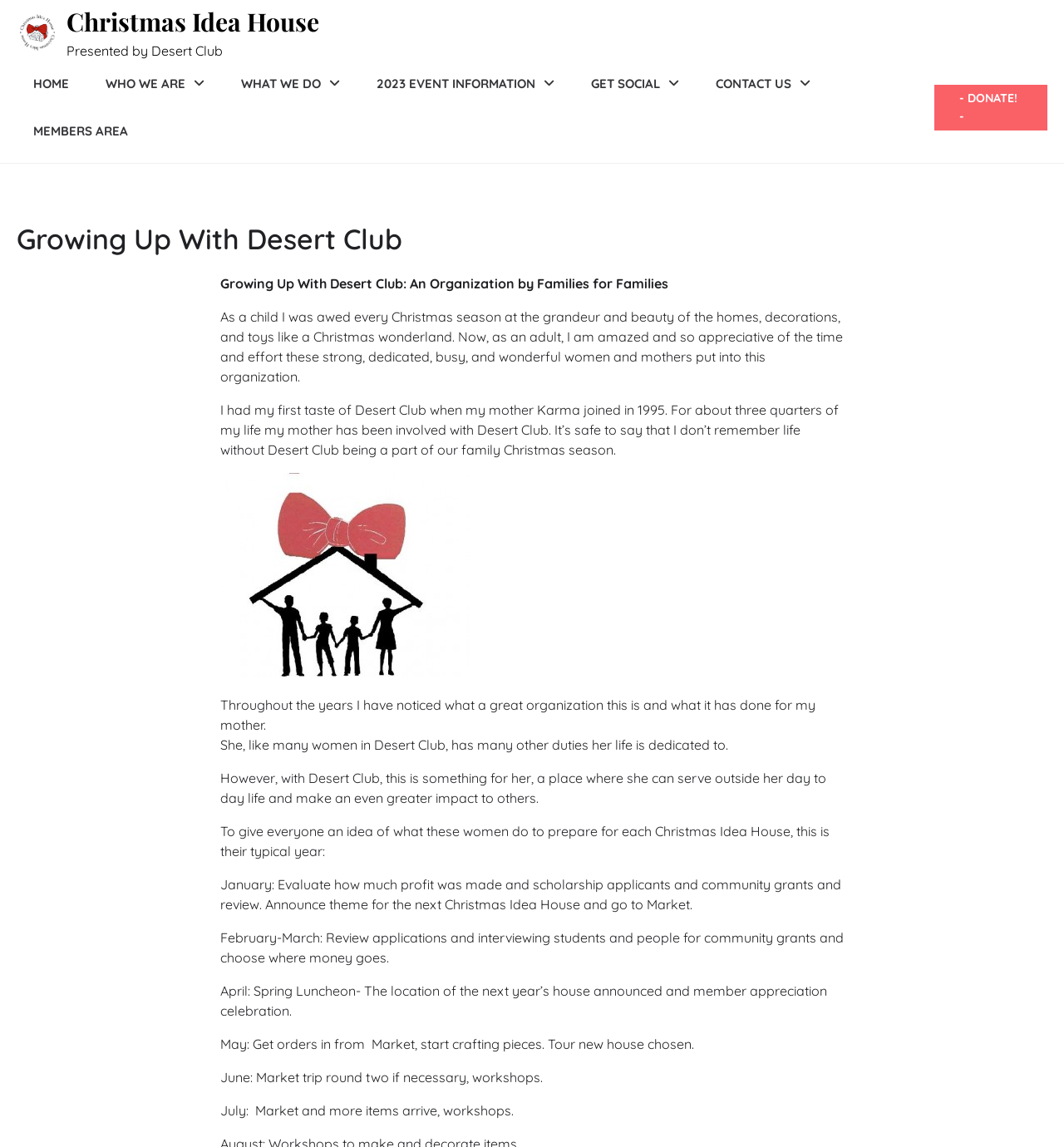Provide your answer in a single word or phrase: 
What is the theme of the webpage?

Christmas